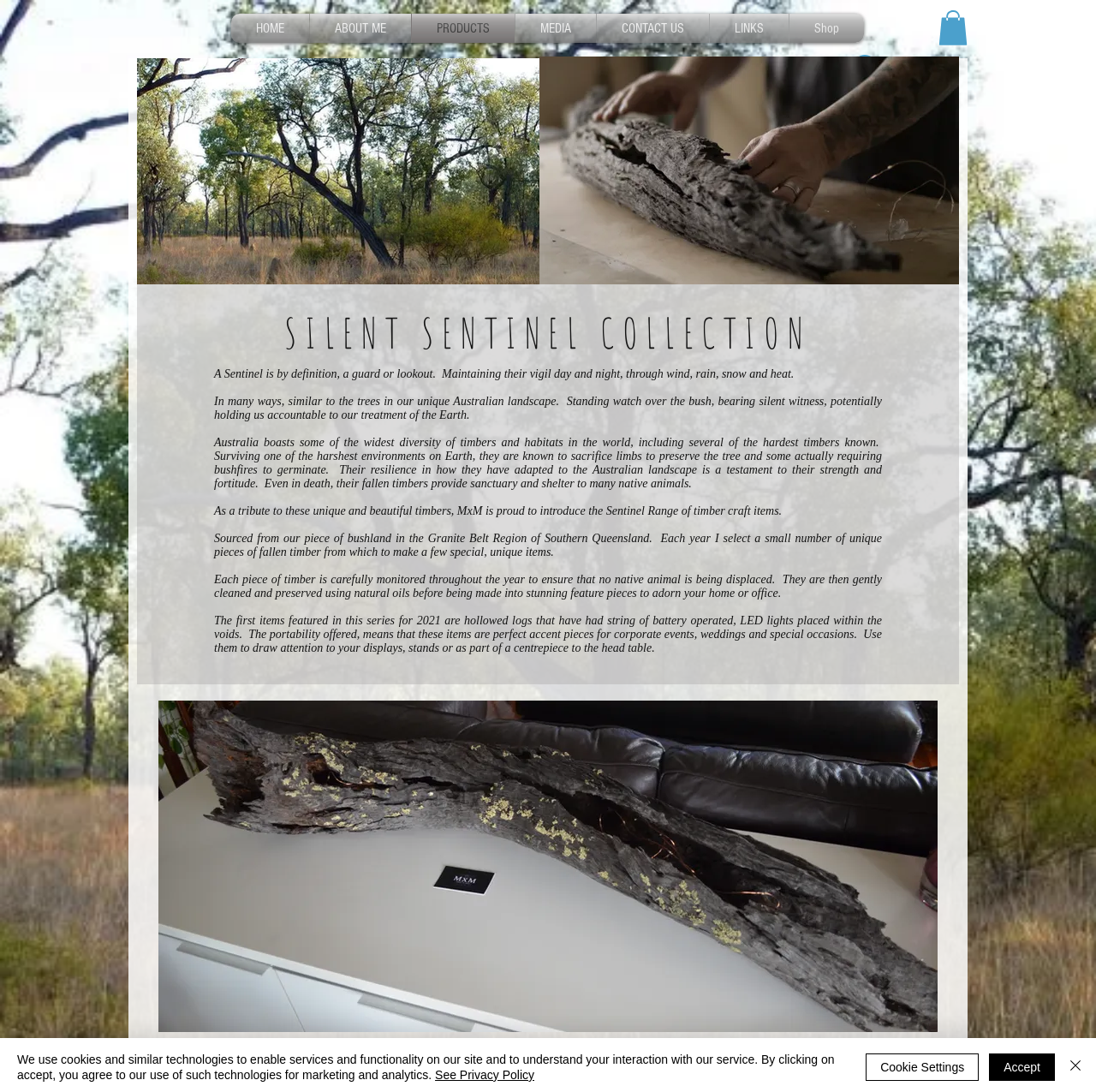What type of items are featured in the Sentinel Range?
Give a detailed explanation using the information visible in the image.

According to the text, 'As a tribute to these unique and beautiful timbers, MxM is proud to introduce the Sentinel Range of timber craft items.' This indicates that the Sentinel Range features timber craft items.